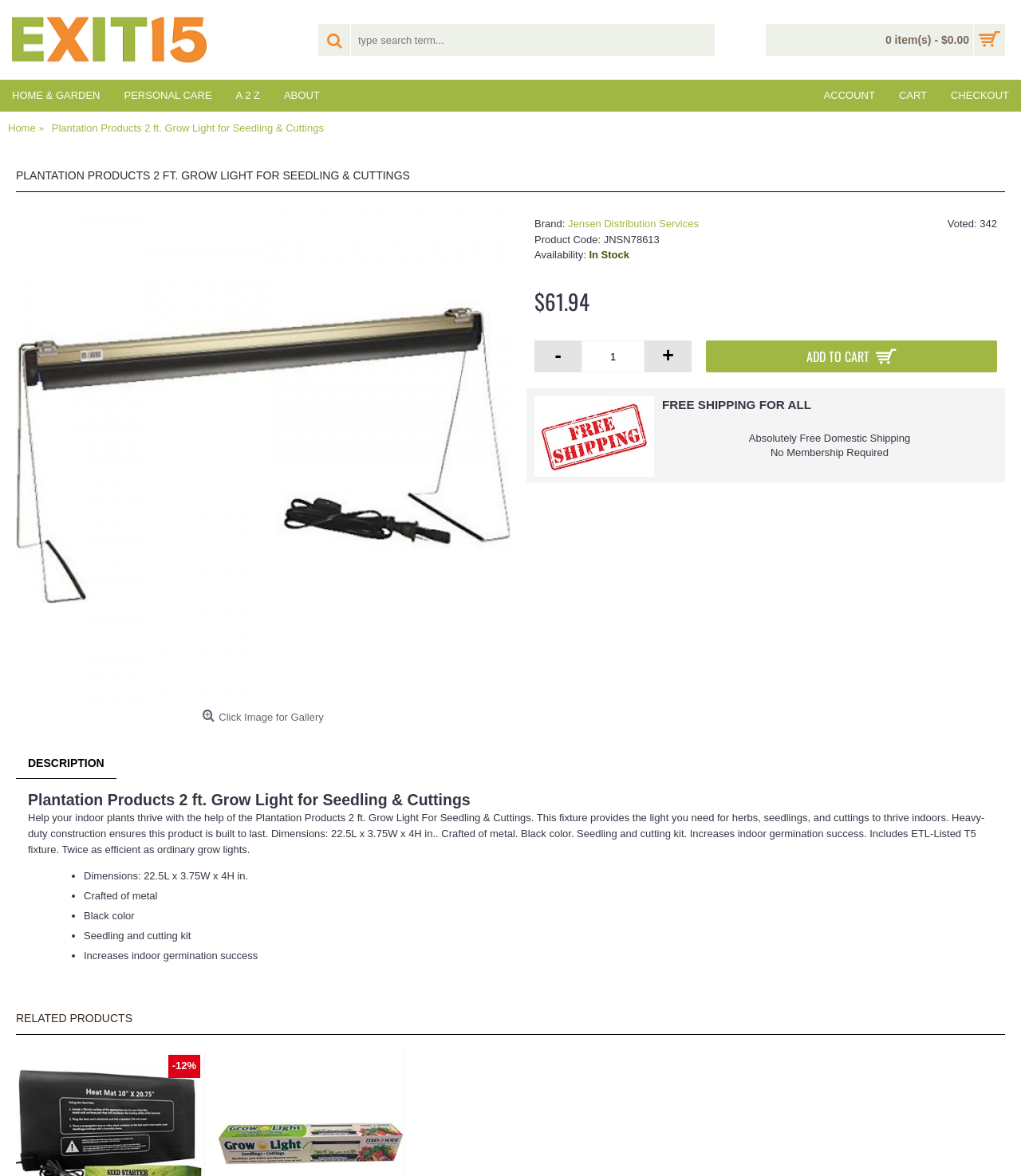Using the description "-", locate and provide the bounding box of the UI element.

[0.523, 0.29, 0.57, 0.317]